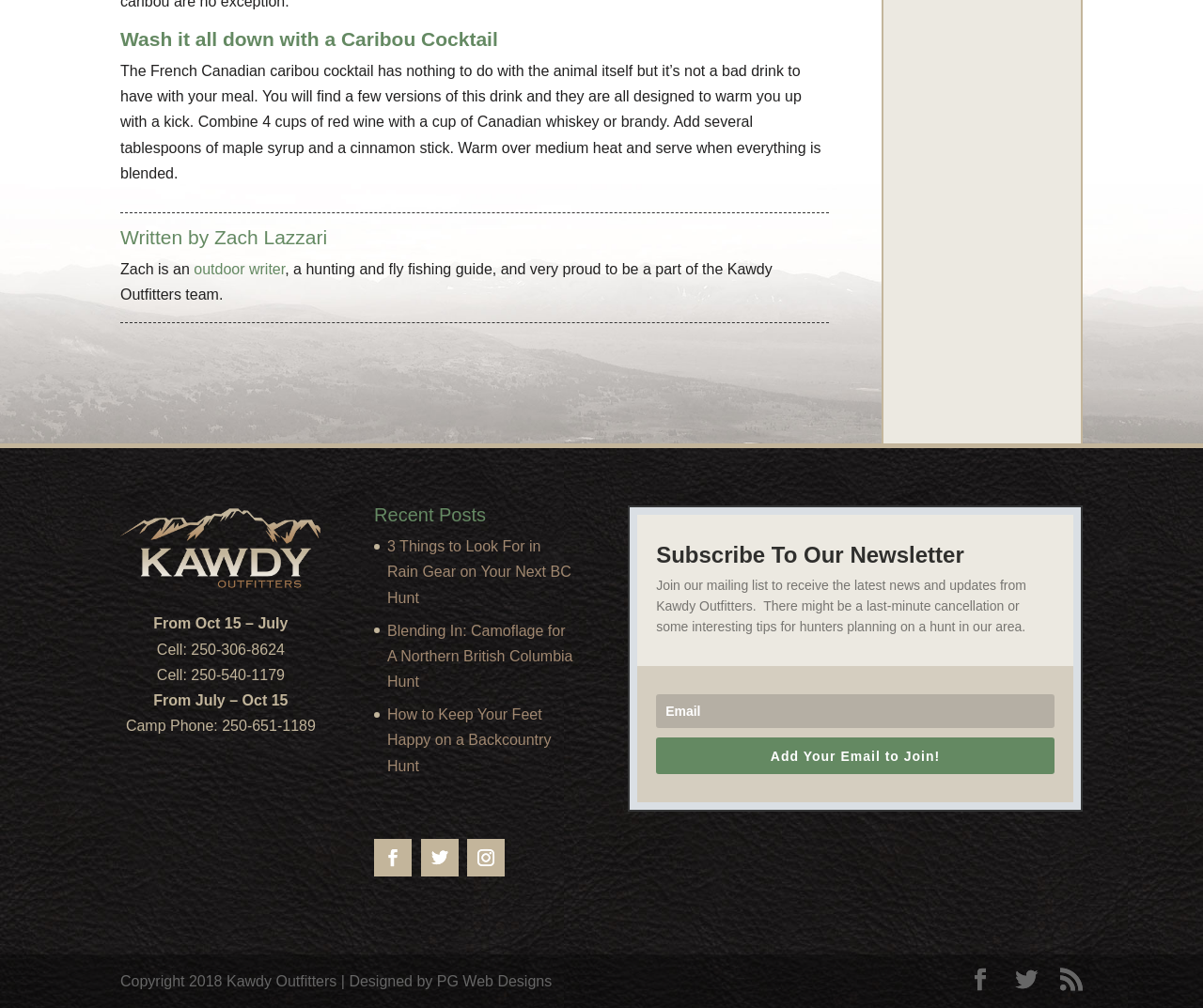What is the purpose of the newsletter?
Provide an in-depth and detailed explanation in response to the question.

The webpage has a section to subscribe to the newsletter, which allows users to join the mailing list and receive the latest news and updates from Kawdy Outfitters, including last-minute cancellations or interesting tips for hunters.